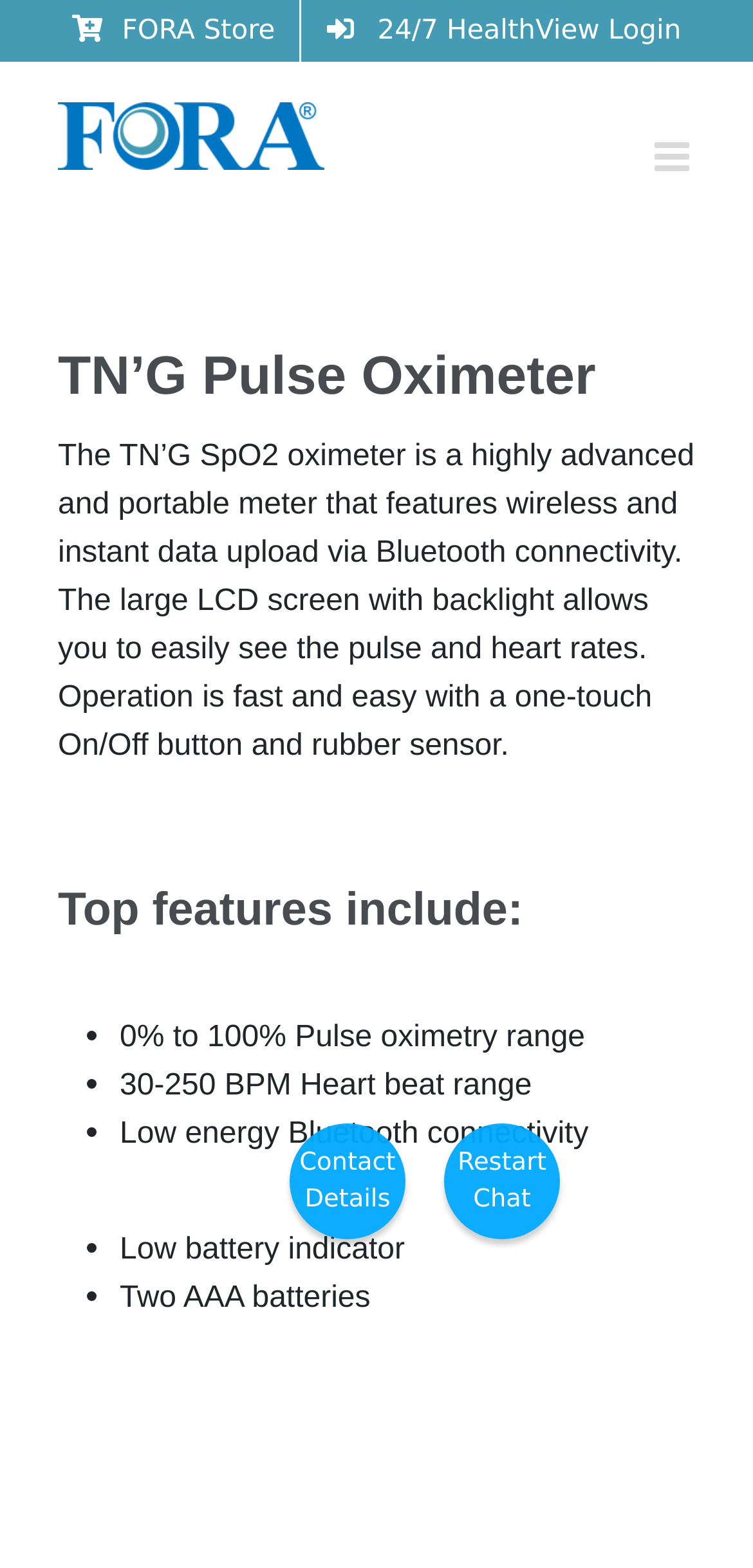Using the information from the screenshot, answer the following question thoroughly:
What is the range of pulse oximetry?

The range of pulse oximetry can be found in the list of top features, which is '0% to 100% Pulse oximetry range'.